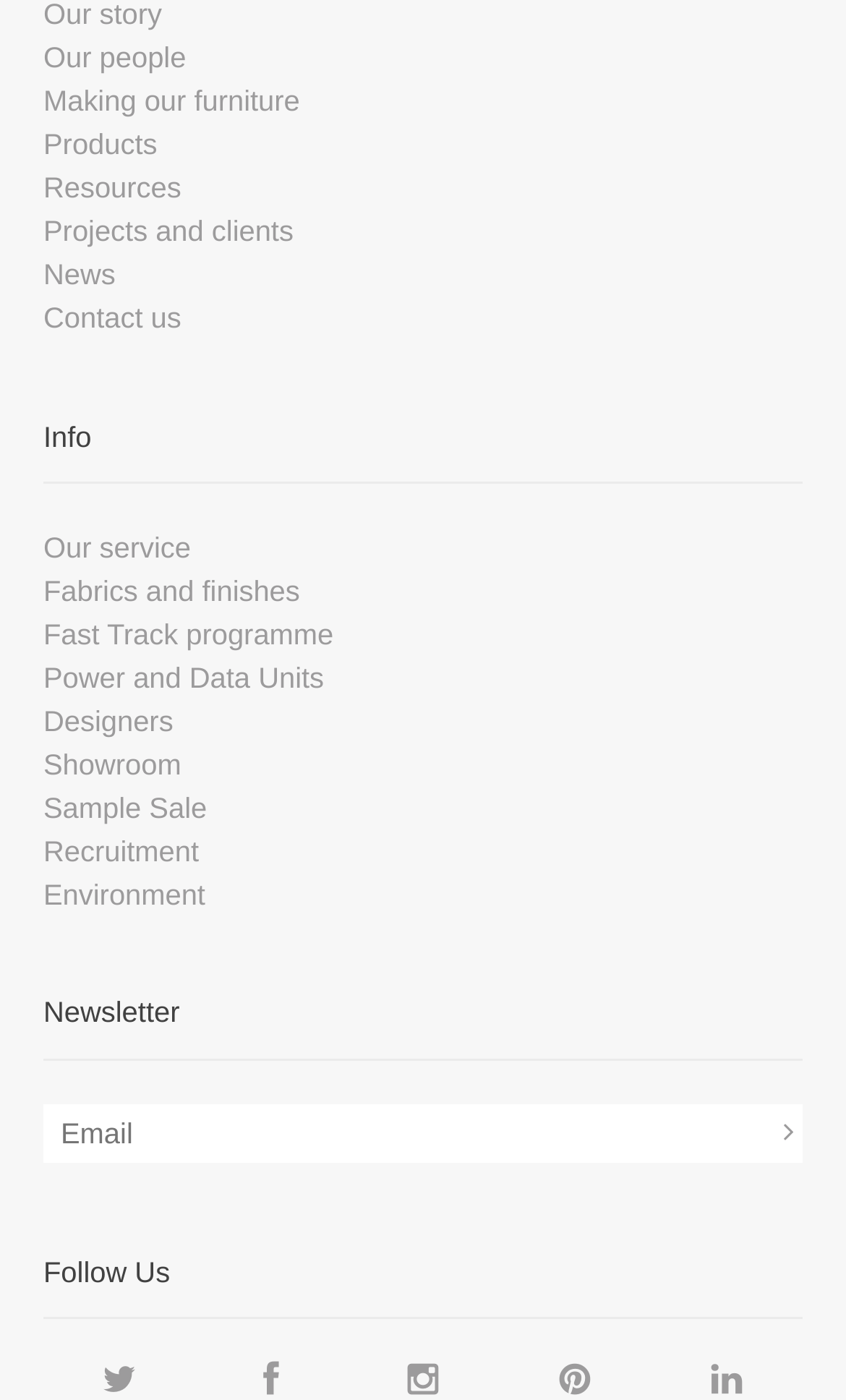Locate the bounding box coordinates of the item that should be clicked to fulfill the instruction: "Learn about the company".

None